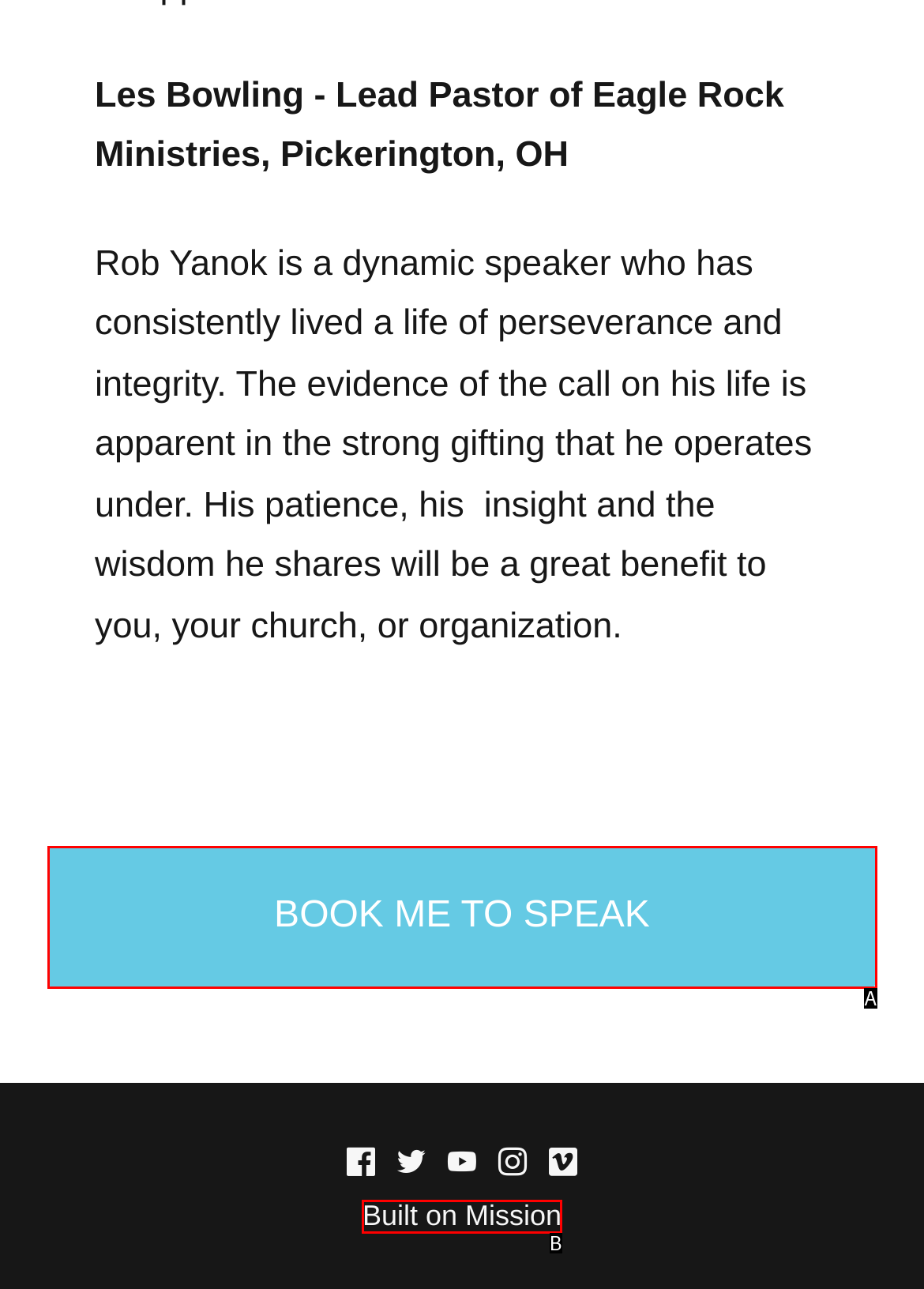From the provided options, pick the HTML element that matches the description: 2001. Respond with the letter corresponding to your choice.

None